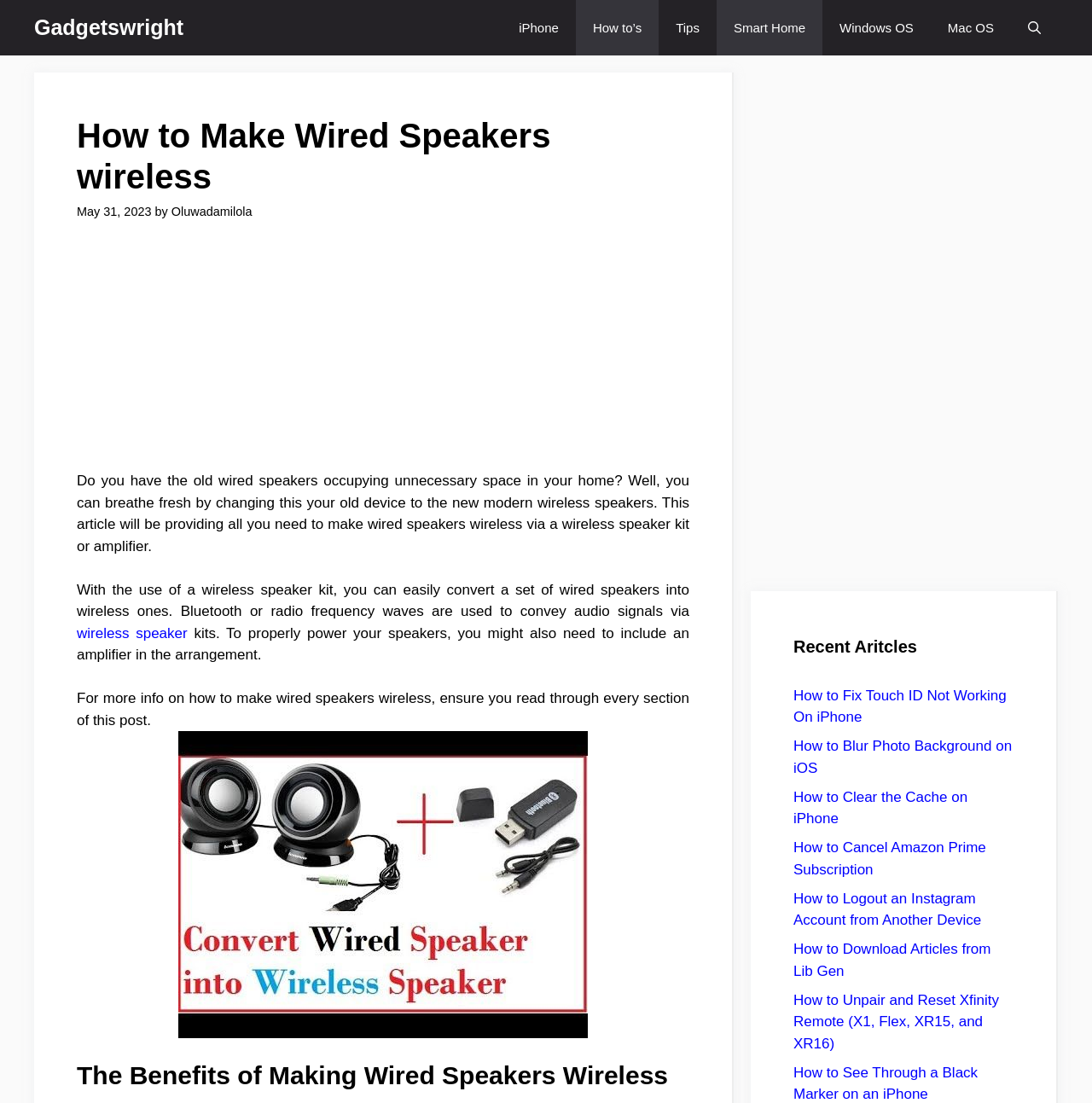Please identify the bounding box coordinates of the clickable element to fulfill the following instruction: "View the image about making wired speakers wireless". The coordinates should be four float numbers between 0 and 1, i.e., [left, top, right, bottom].

[0.163, 0.663, 0.538, 0.942]